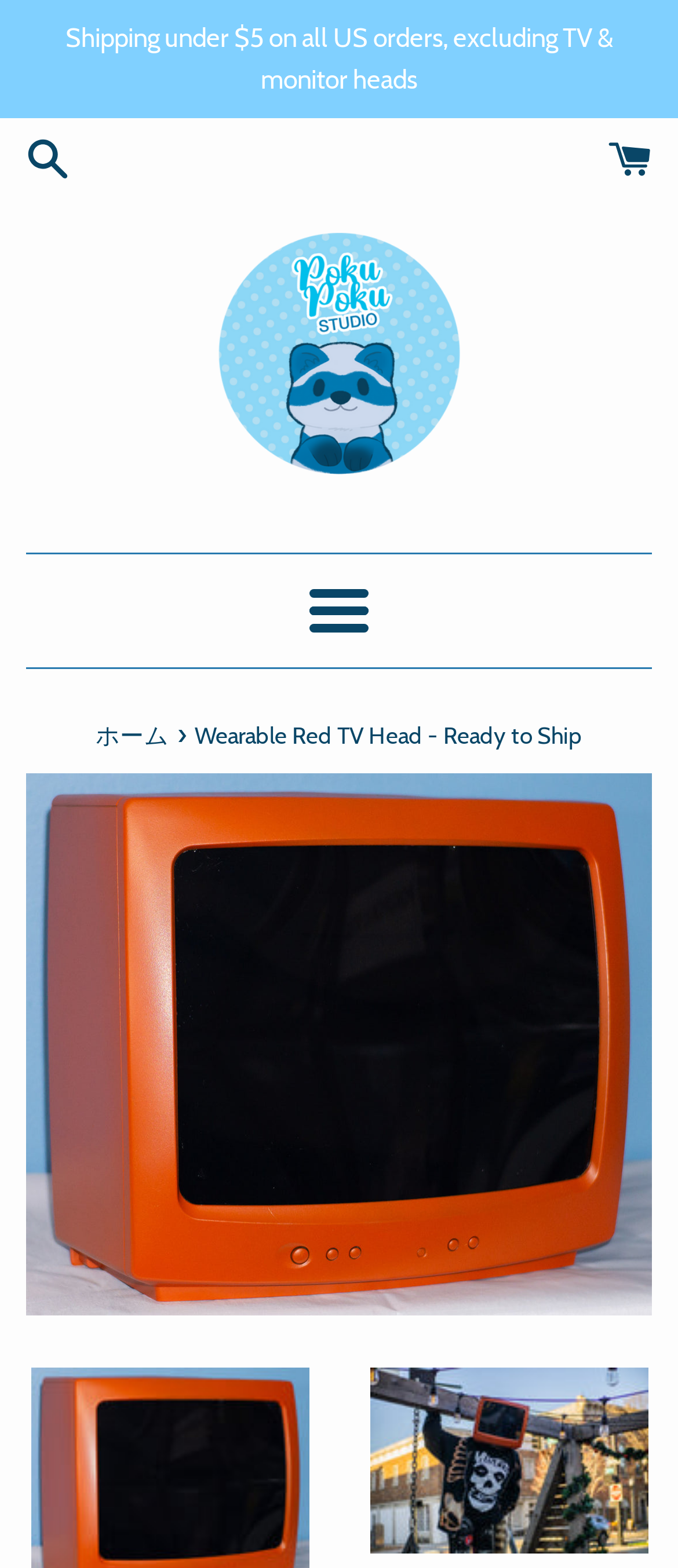Generate the text of the webpage's primary heading.

Wearable Red TV Head - Ready to Ship